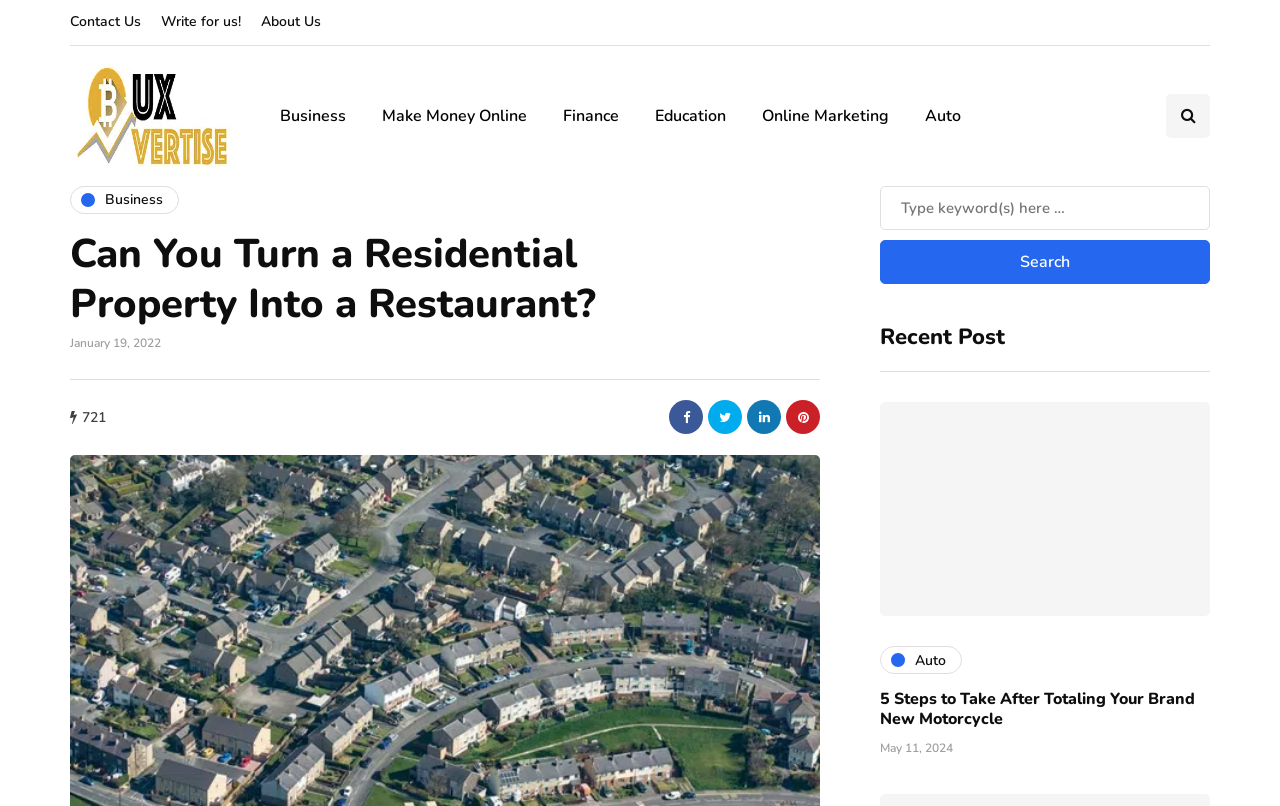Bounding box coordinates are specified in the format (top-left x, top-left y, bottom-right x, bottom-right y). All values are floating point numbers bounded between 0 and 1. Please provide the bounding box coordinate of the region this sentence describes: Business

[0.205, 0.116, 0.284, 0.171]